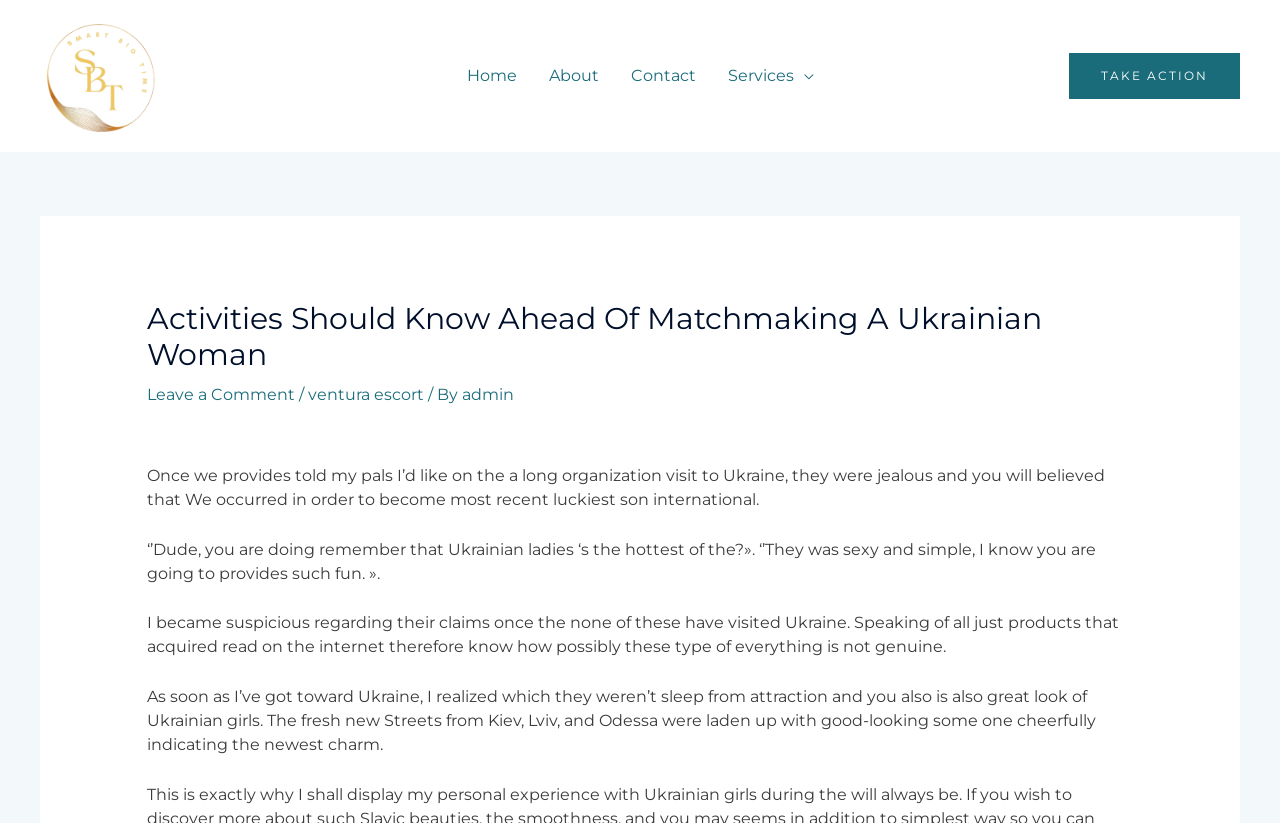Identify the bounding box for the UI element specified in this description: "Leave a Comment". The coordinates must be four float numbers between 0 and 1, formatted as [left, top, right, bottom].

[0.115, 0.468, 0.23, 0.491]